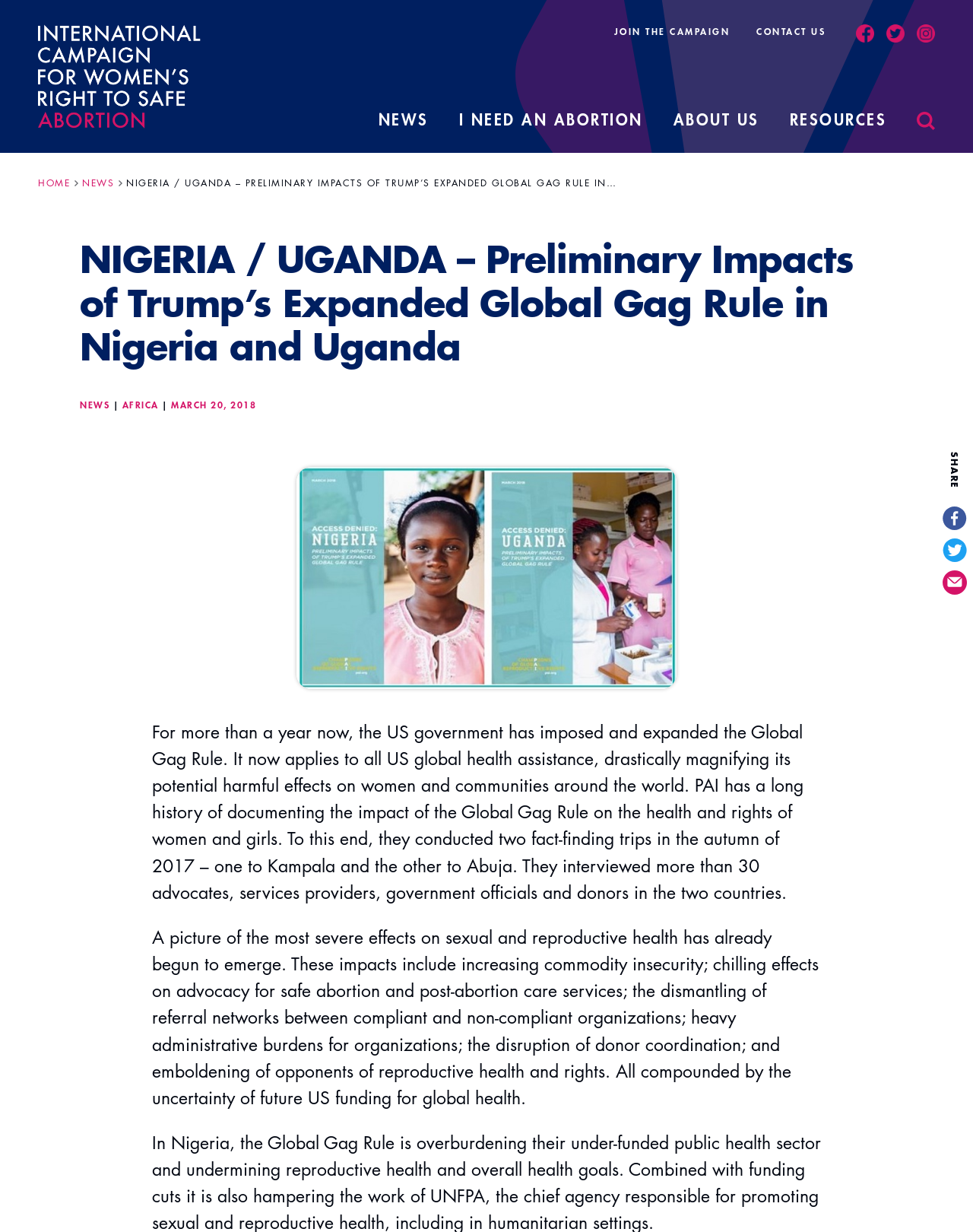Please provide a comprehensive response to the question based on the details in the image: What social media platforms are available for sharing?

I determined the answer by looking at the links available in the 'SHARE' section of the webpage. The links are labeled as 'Share to Facebook', 'Share to Twitter', and 'Share to Email', indicating that these are the social media platforms available for sharing.